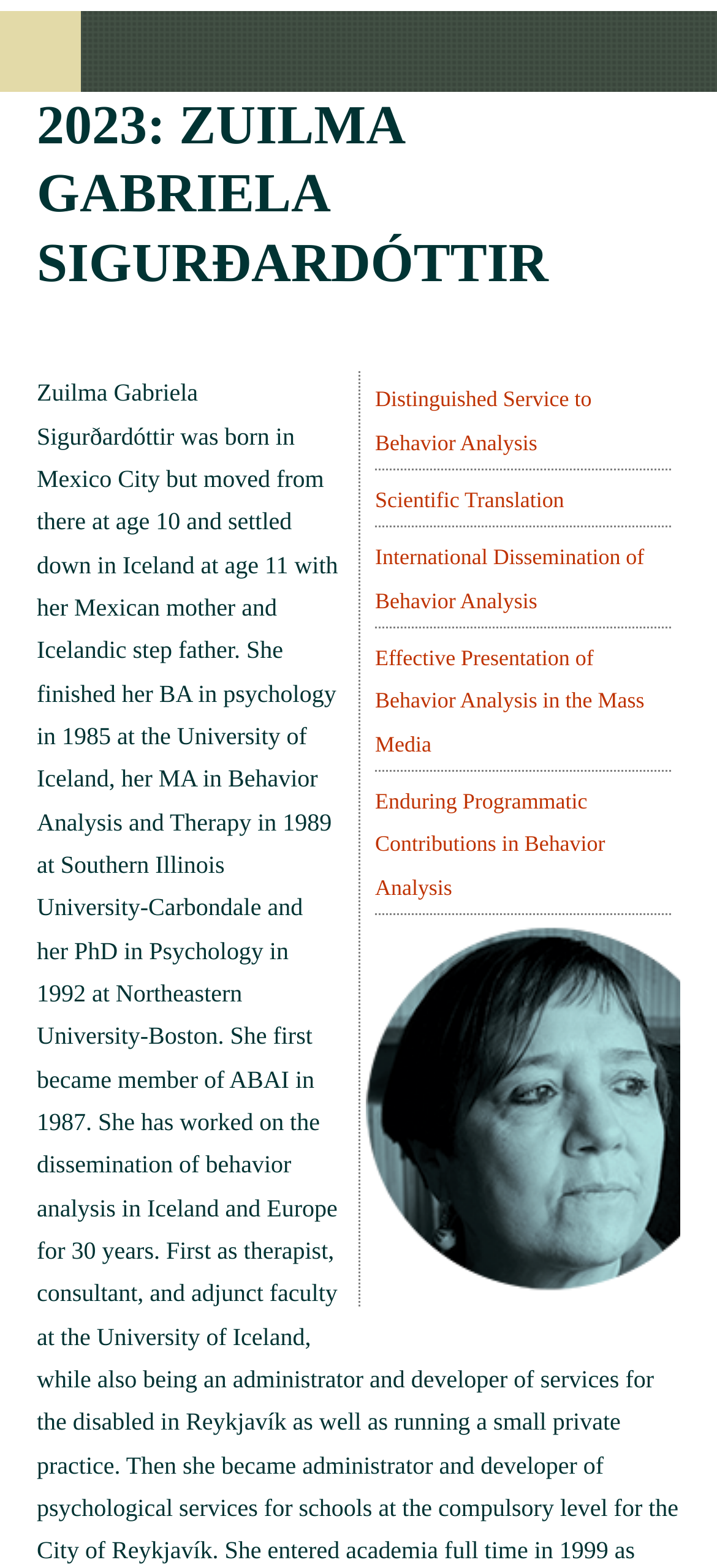What is the y-coordinate of the top of the 'Scientific Translation' link?
Using the image, provide a detailed and thorough answer to the question.

I looked at the bounding box coordinates of the 'Scientific Translation' link and found that the top y-coordinate is 0.304.